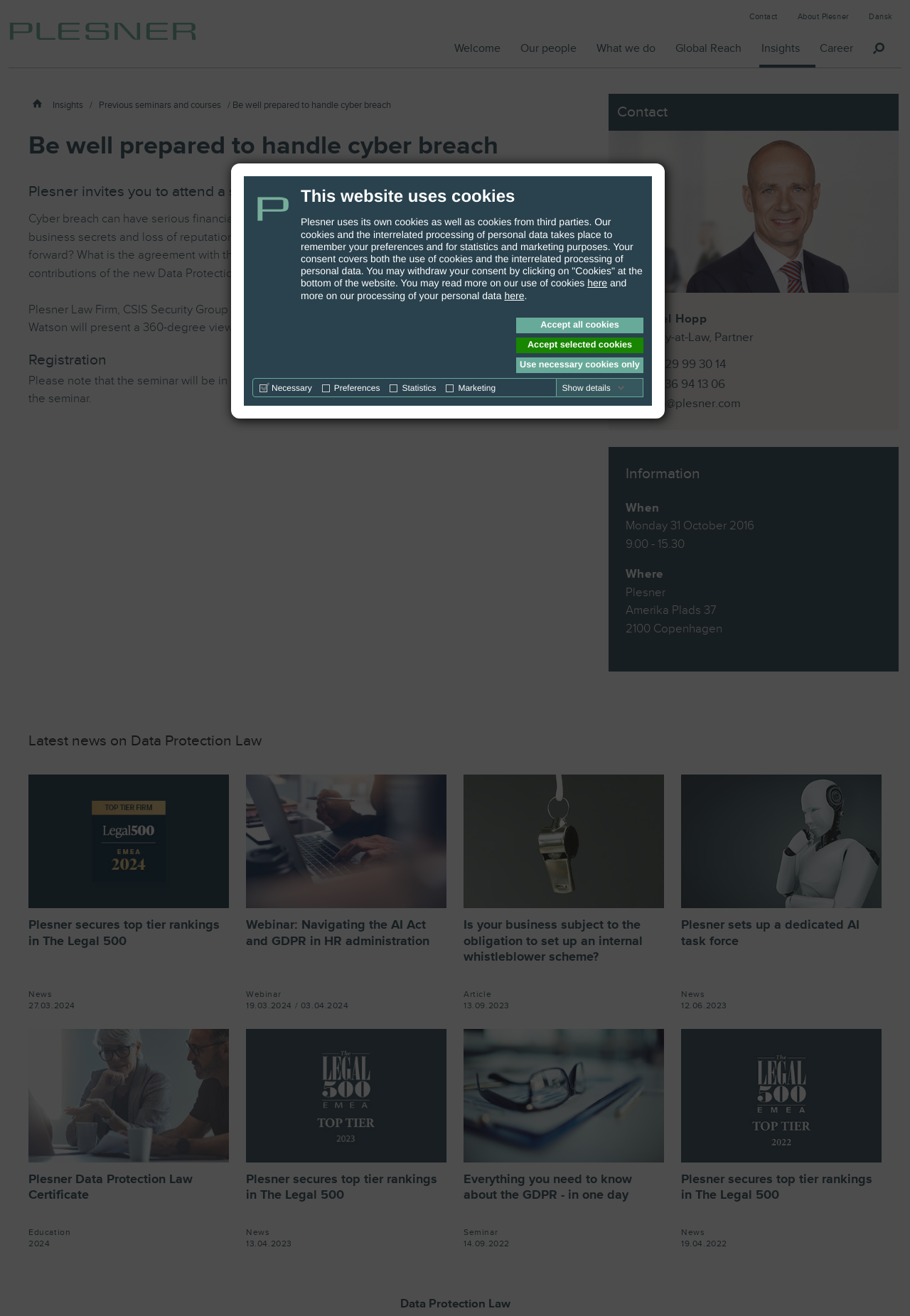Provide a brief response to the question below using one word or phrase:
What is the topic of the seminar?

Cyber breach